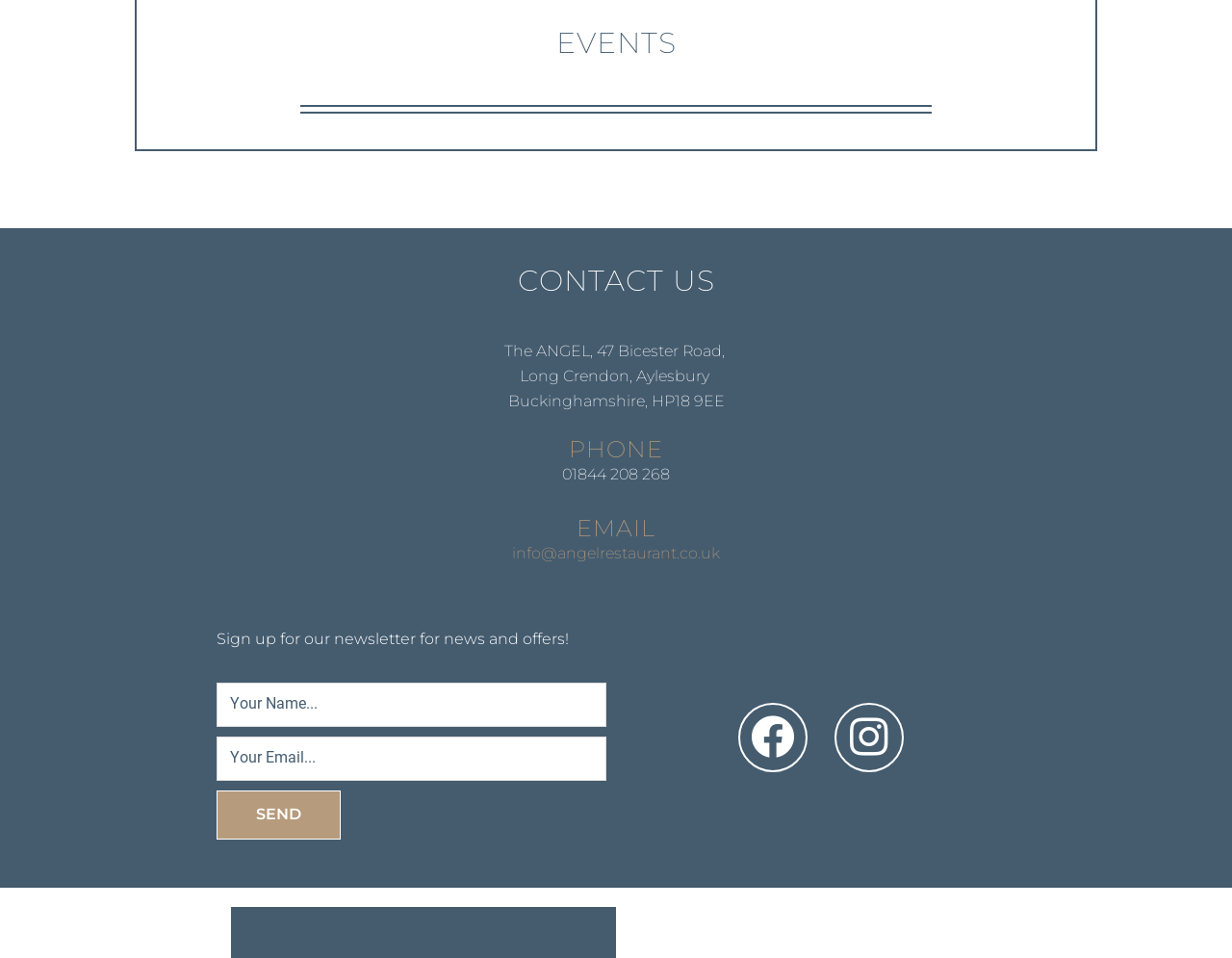Please give a one-word or short phrase response to the following question: 
What social media platforms are linked on the webpage?

Facebook and Instagram